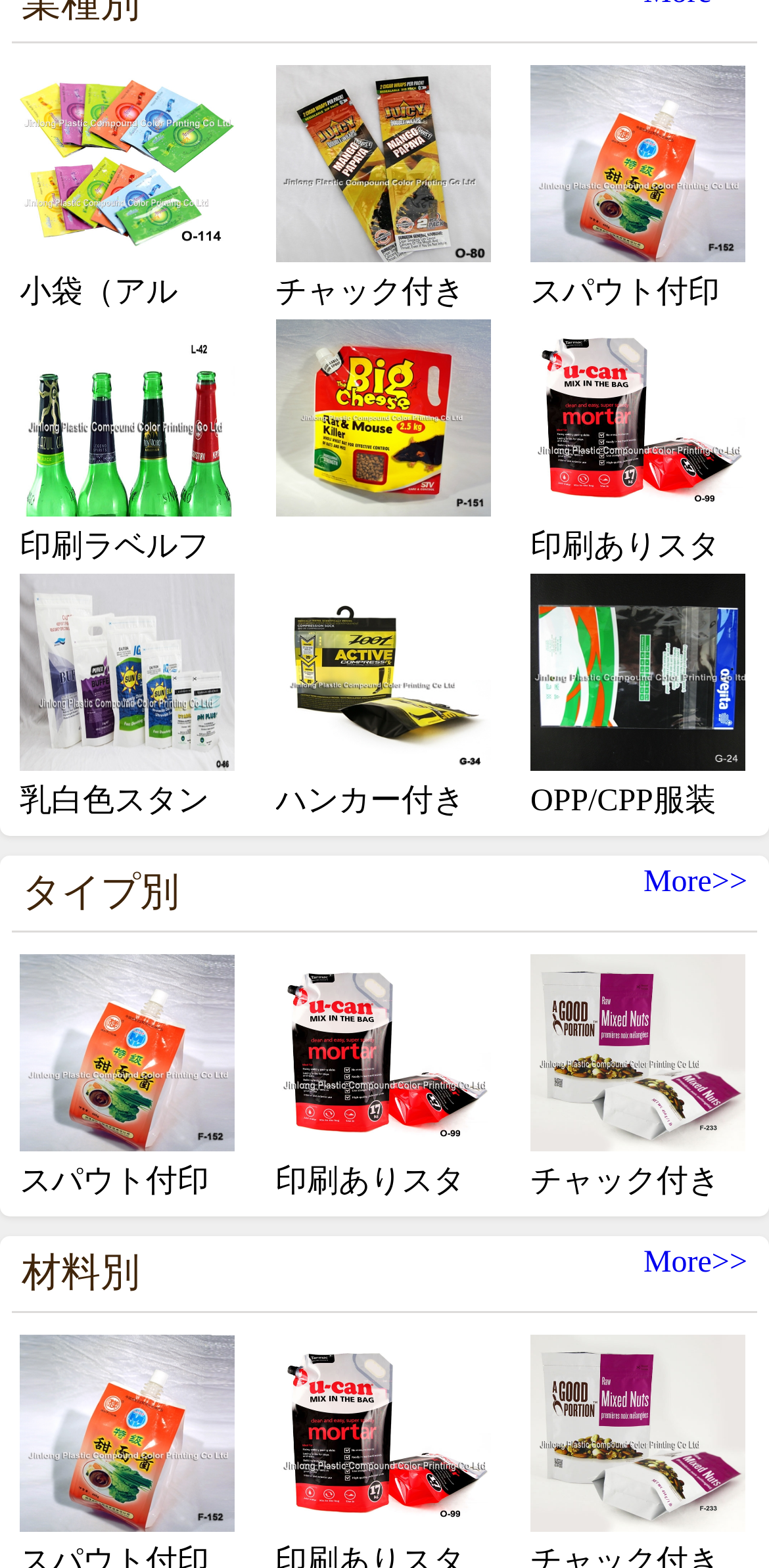Determine the bounding box coordinates in the format (top-left x, top-left y, bottom-right x, bottom-right y). Ensure all values are floating point numbers between 0 and 1. Identify the bounding box of the UI element described by: parent_node: ハンカー付きタイプ

[0.358, 0.475, 0.638, 0.497]